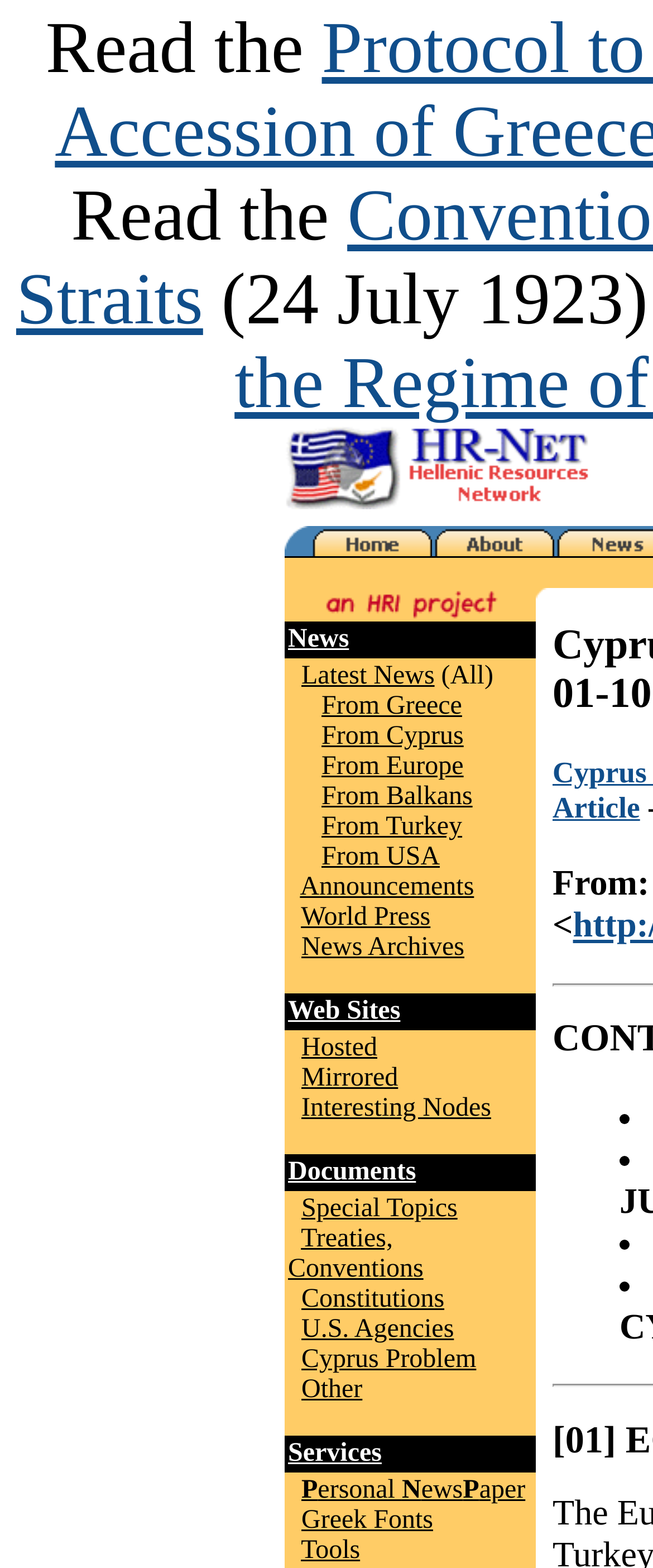Extract the bounding box of the UI element described as: "alt="About HR-Net" name="abon"".

[0.662, 0.112, 0.849, 0.13]